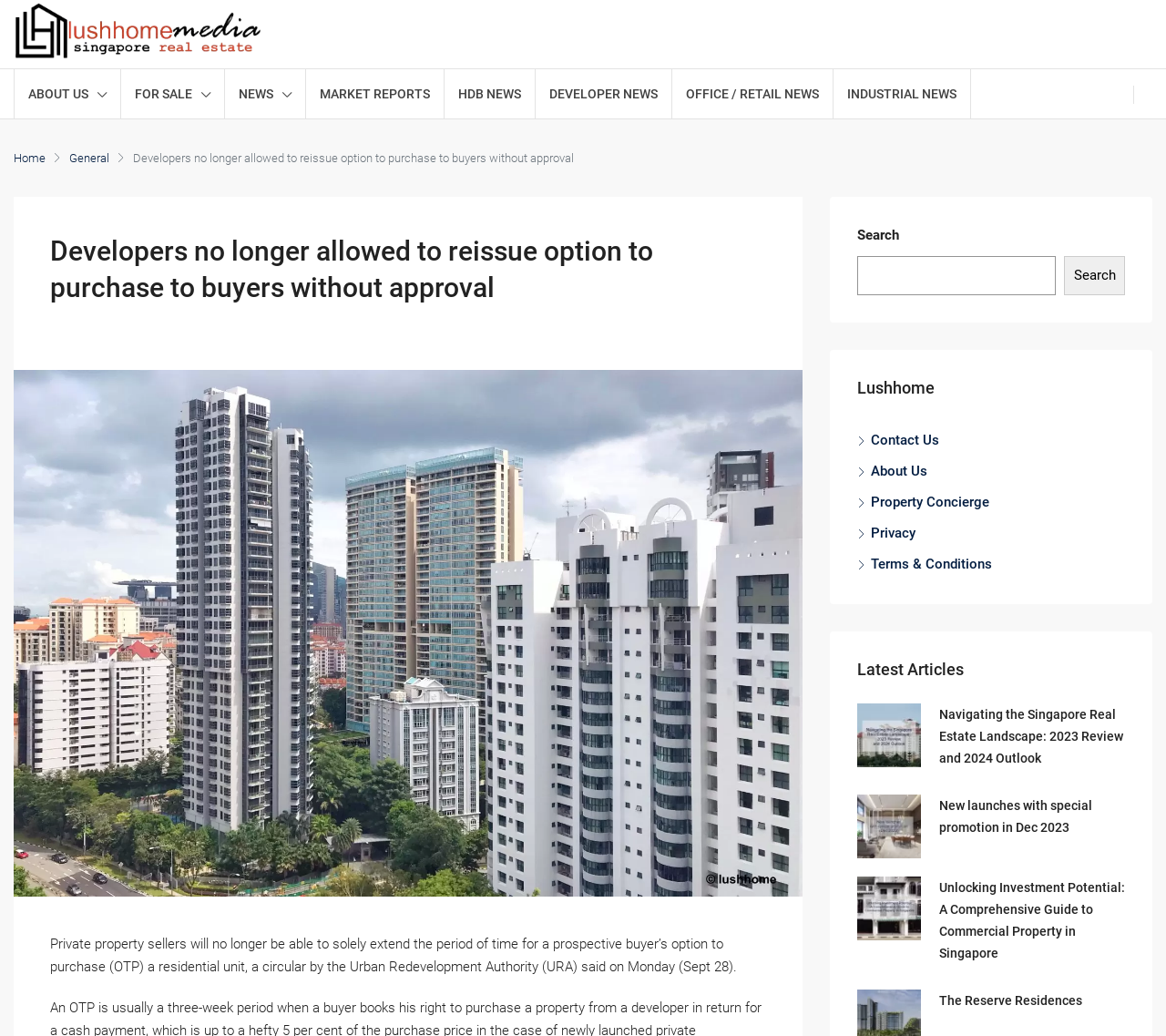Please determine the primary heading and provide its text.

Developers no longer allowed to reissue option to purchase to buyers without approval